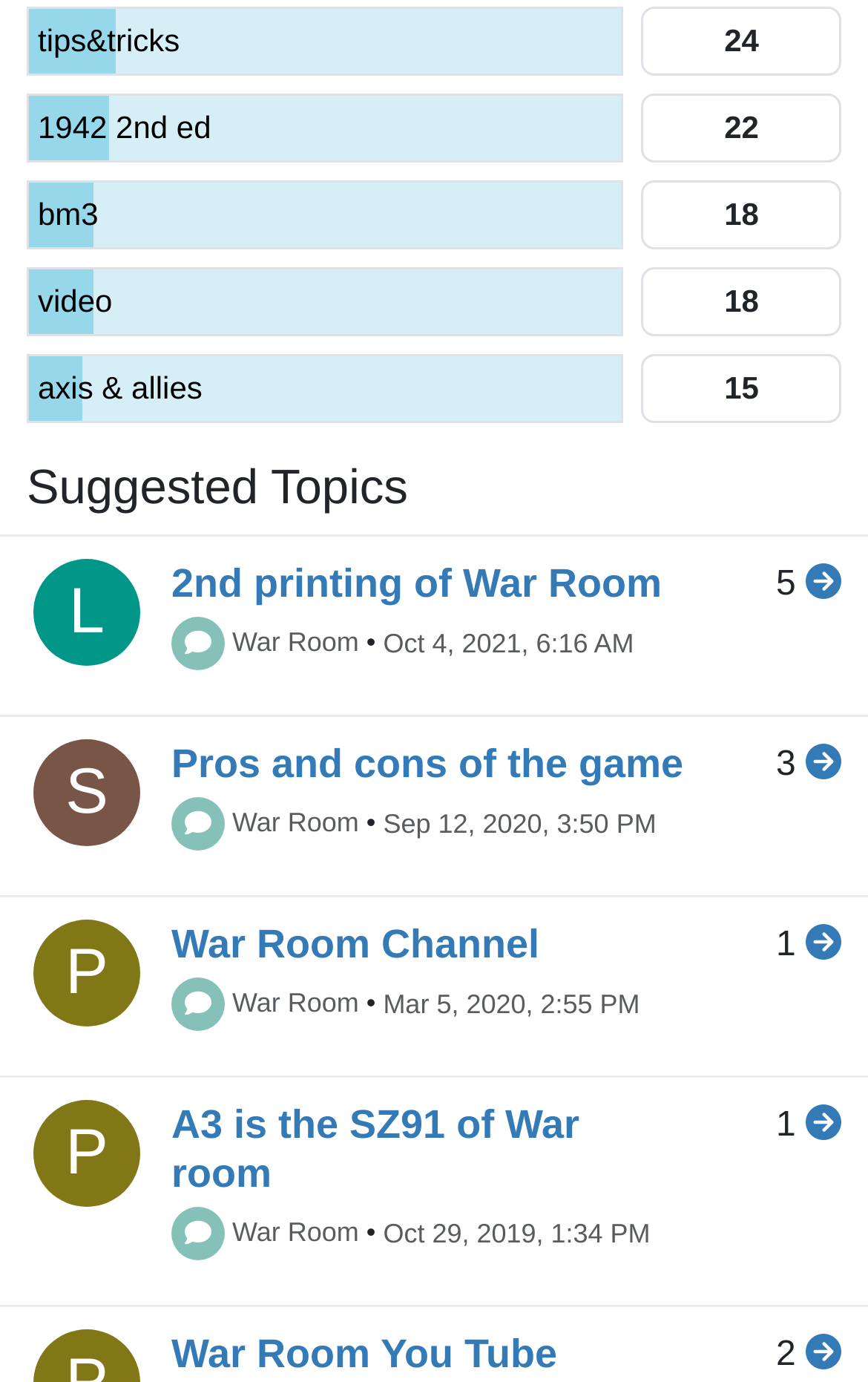Specify the bounding box coordinates of the element's area that should be clicked to execute the given instruction: "View post 'Winter 2022: President’s Message'". The coordinates should be four float numbers between 0 and 1, i.e., [left, top, right, bottom].

None